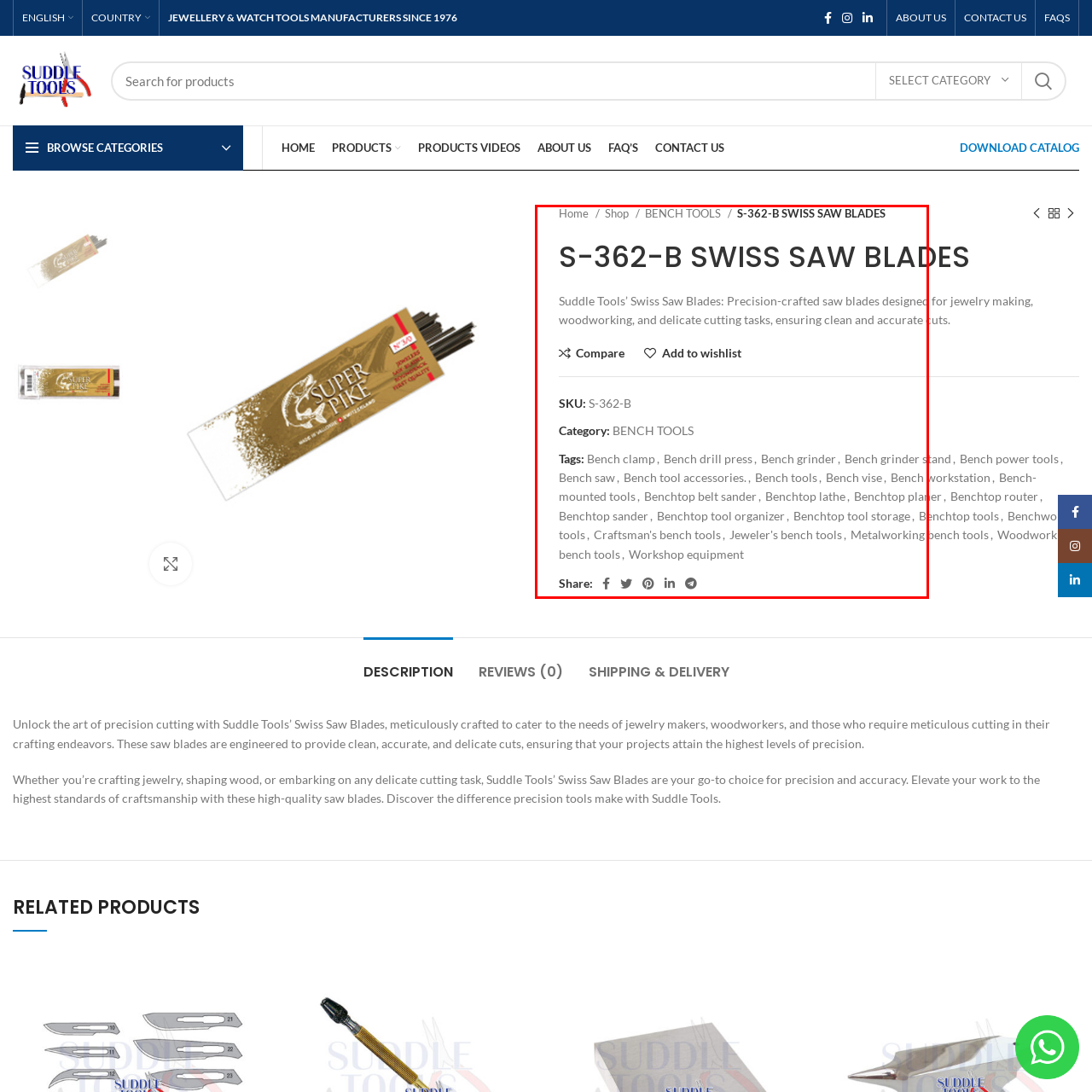Look at the region marked by the red box and describe it extensively.

The image features the S-362-B Swiss Saw Blades by Suddle Tools, designed specifically for precision tasks in jewelry making, woodworking, and delicate cutting applications. These blades are crafted to provide clean and accurate cuts, making them a reliable choice for professionals and hobbyists alike who demand high-quality performance. Accompanying the image is a brief description highlighting their utility, paired with options to compare the product and add it to a wishlist. The SKU for these blades is S-362-B, and they are categorized under Bench Tools, further emphasizing their specialized use. Additionally, relevant tags such as bench clamp, bench drill press, and jeweler's bench tools indicate the range of applications suited for this product. Sharing options are available for users to connect through social media platforms.